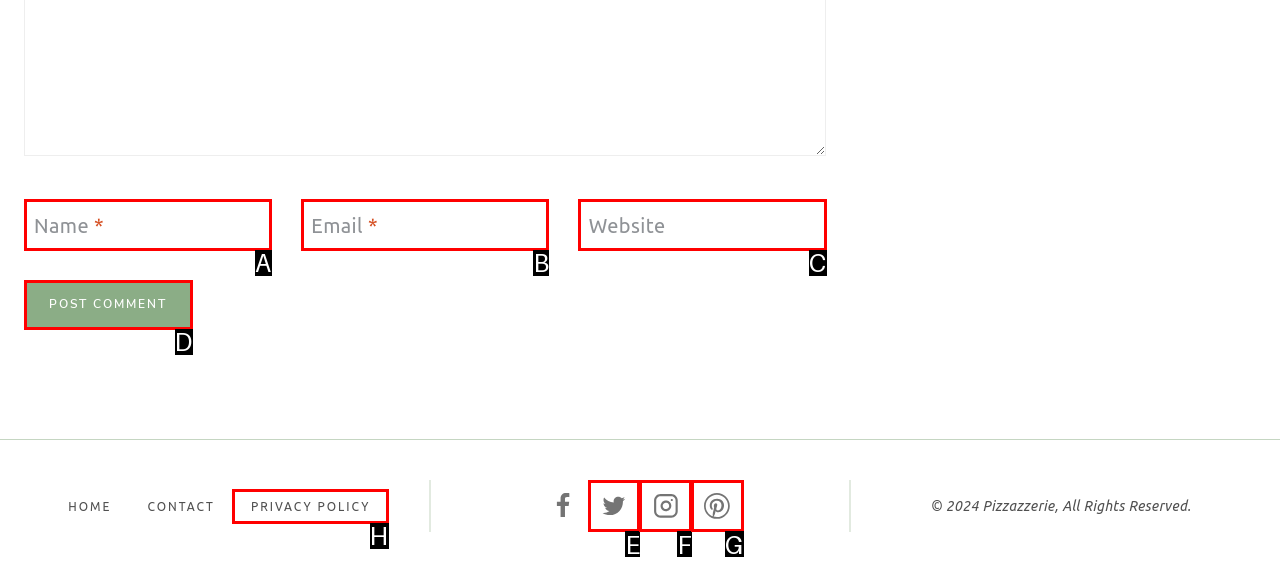Identify the HTML element that corresponds to the description: Privacy Policy Provide the letter of the matching option directly from the choices.

H